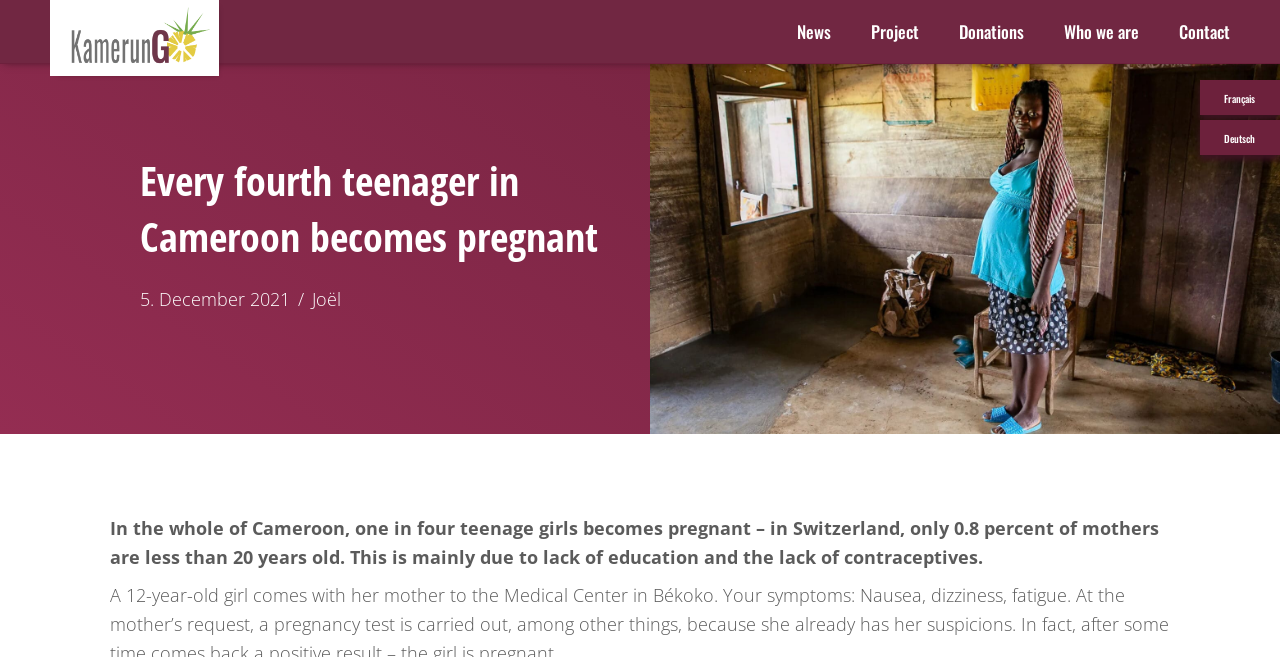Answer the question in a single word or phrase:
How many links are in the header menu?

6